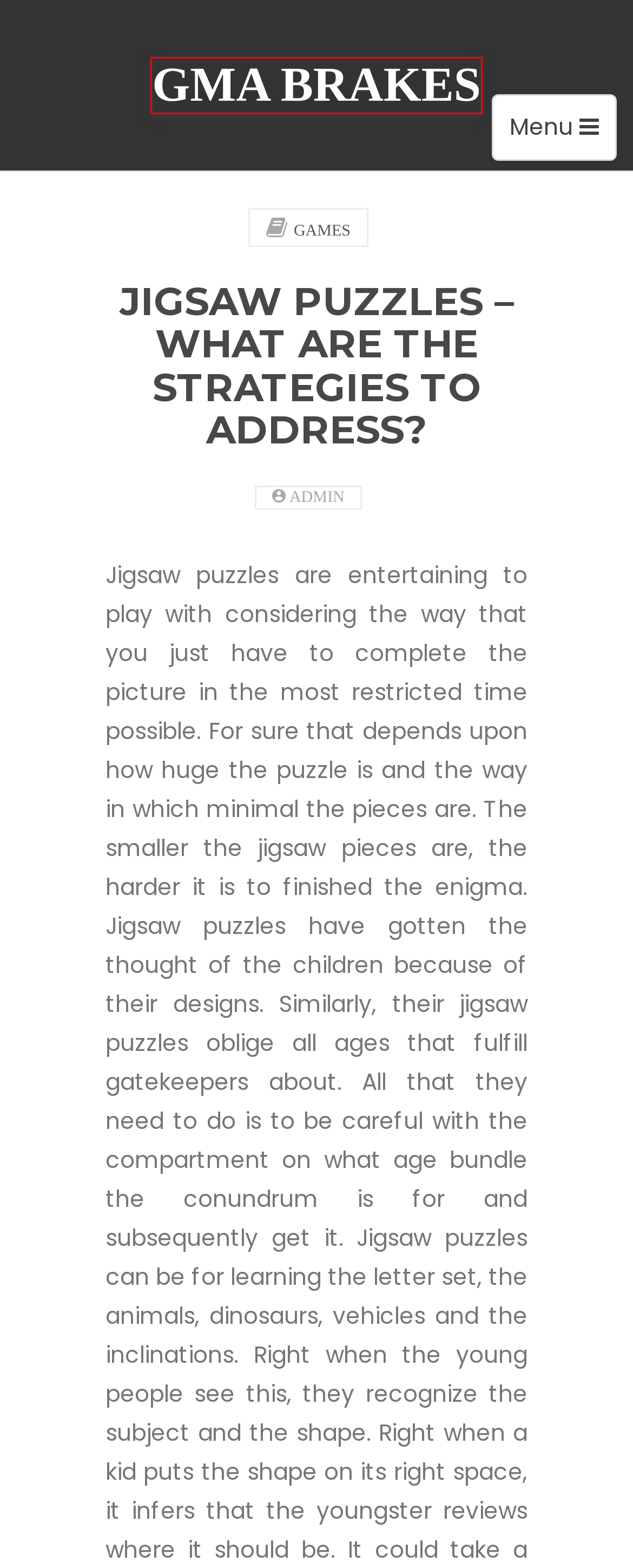You are looking at a screenshot of a webpage with a red bounding box around an element. Determine the best matching webpage description for the new webpage resulting from clicking the element in the red bounding box. Here are the descriptions:
A. May 2022 – Gma Brakes
B. Games – Gma Brakes
C. November 2022 – Gma Brakes
D. Gma Brakes
E. April 2022 – Gma Brakes
F. November 2021 – Gma Brakes
G. admin – Gma Brakes
H. January 2022 – Gma Brakes

D